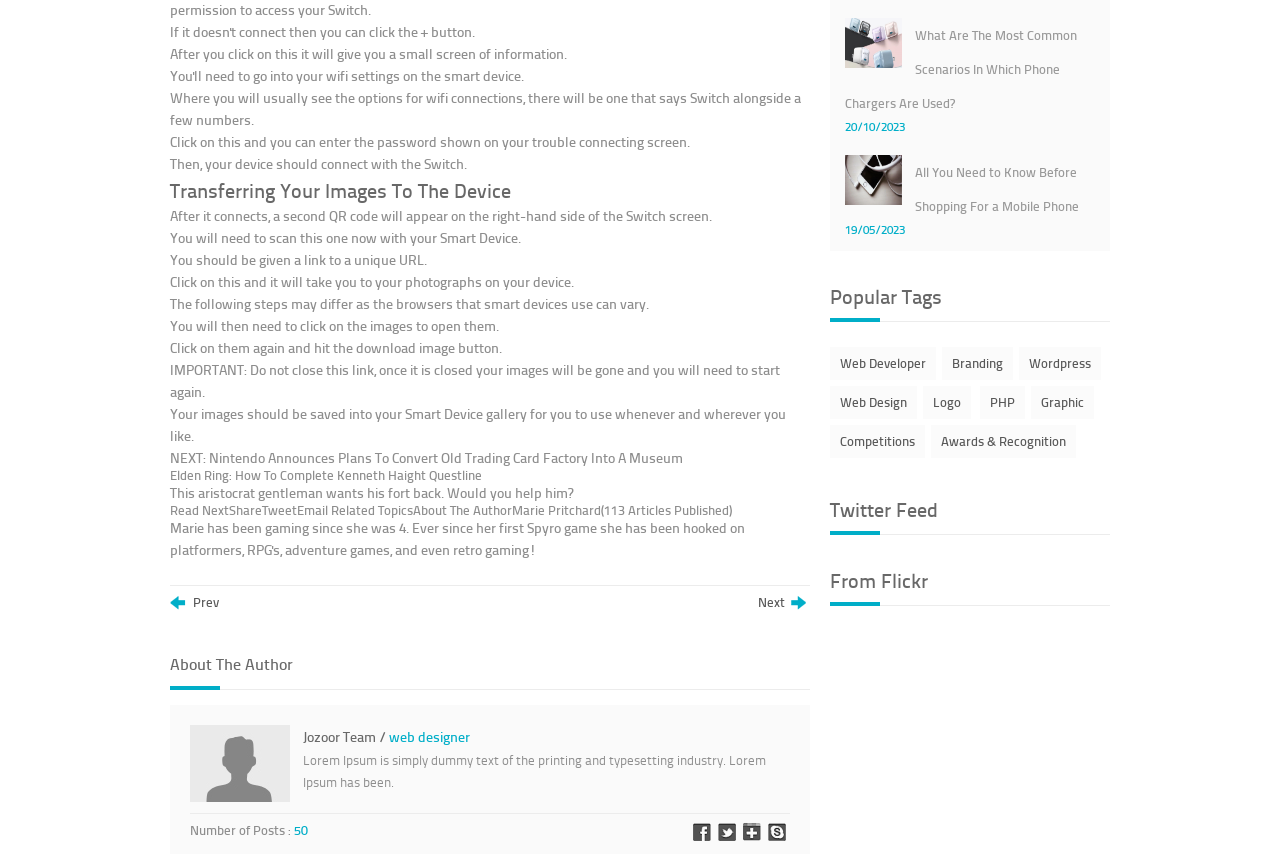What should you not do after opening the link to your photographs?
Please respond to the question thoroughly and include all relevant details.

It is important not to close the link after opening it, because if you do, your images will be gone and you will need to start again.